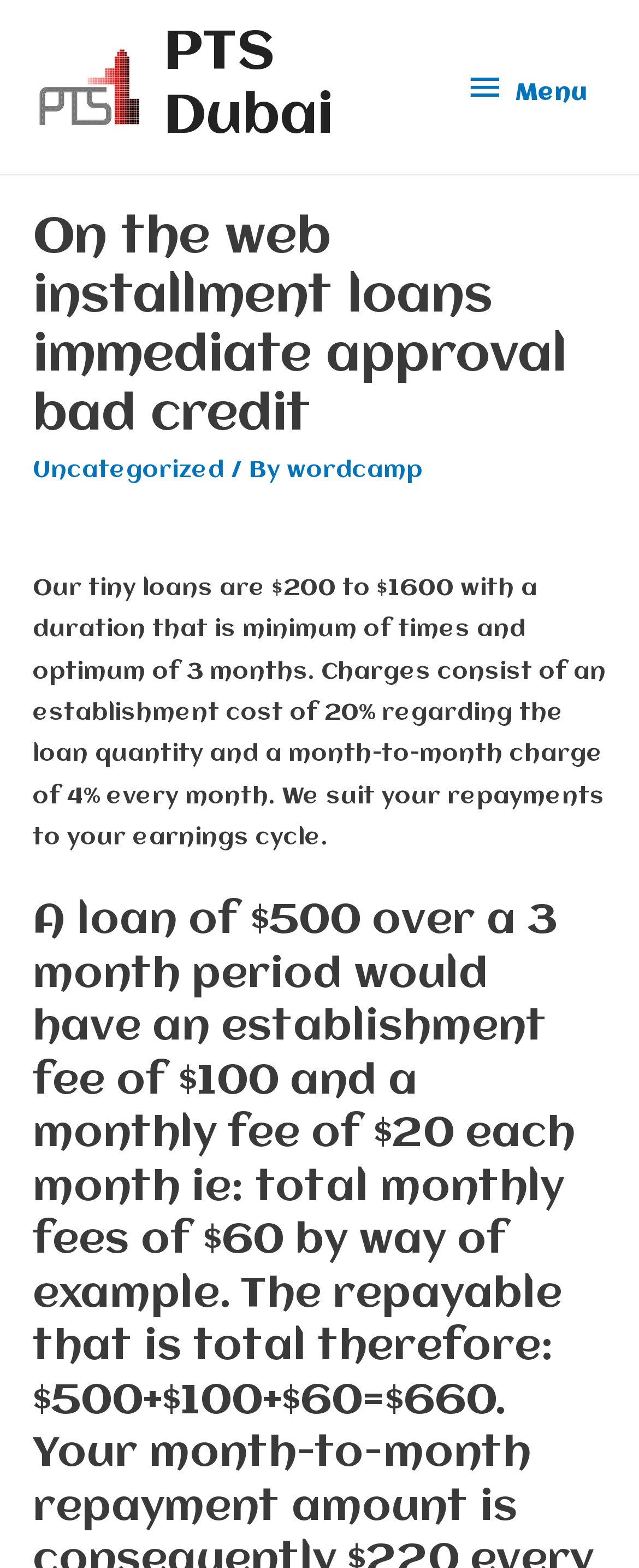Please identify the primary heading on the webpage and return its text.

On the web installment loans immediate approval bad credit